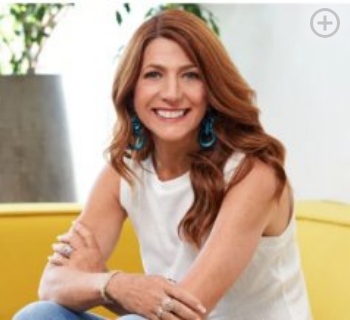What is the dominant color of Robin's top?
Please answer the question with as much detail and depth as you can.

The caption describes Robin's outfit, stating that she is dressed in a stylish white top, which suggests that white is the dominant color of her top.